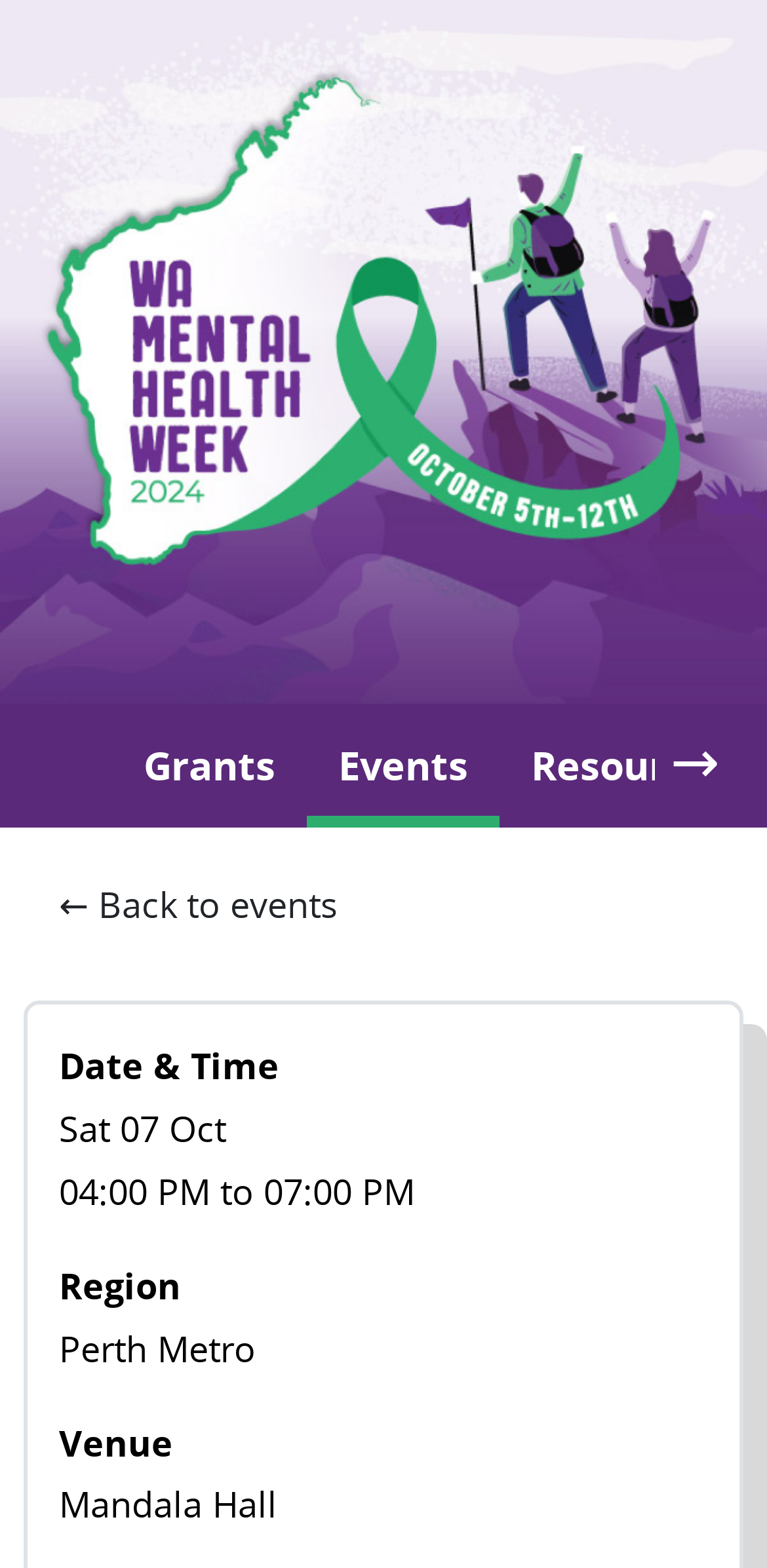Refer to the image and provide a thorough answer to this question:
What is the name of the venue for the Mental Health Week event?

I found the name of the venue by looking at the 'Venue' section, which is located below the event details. The venue is specified as 'Mandala Hall'.